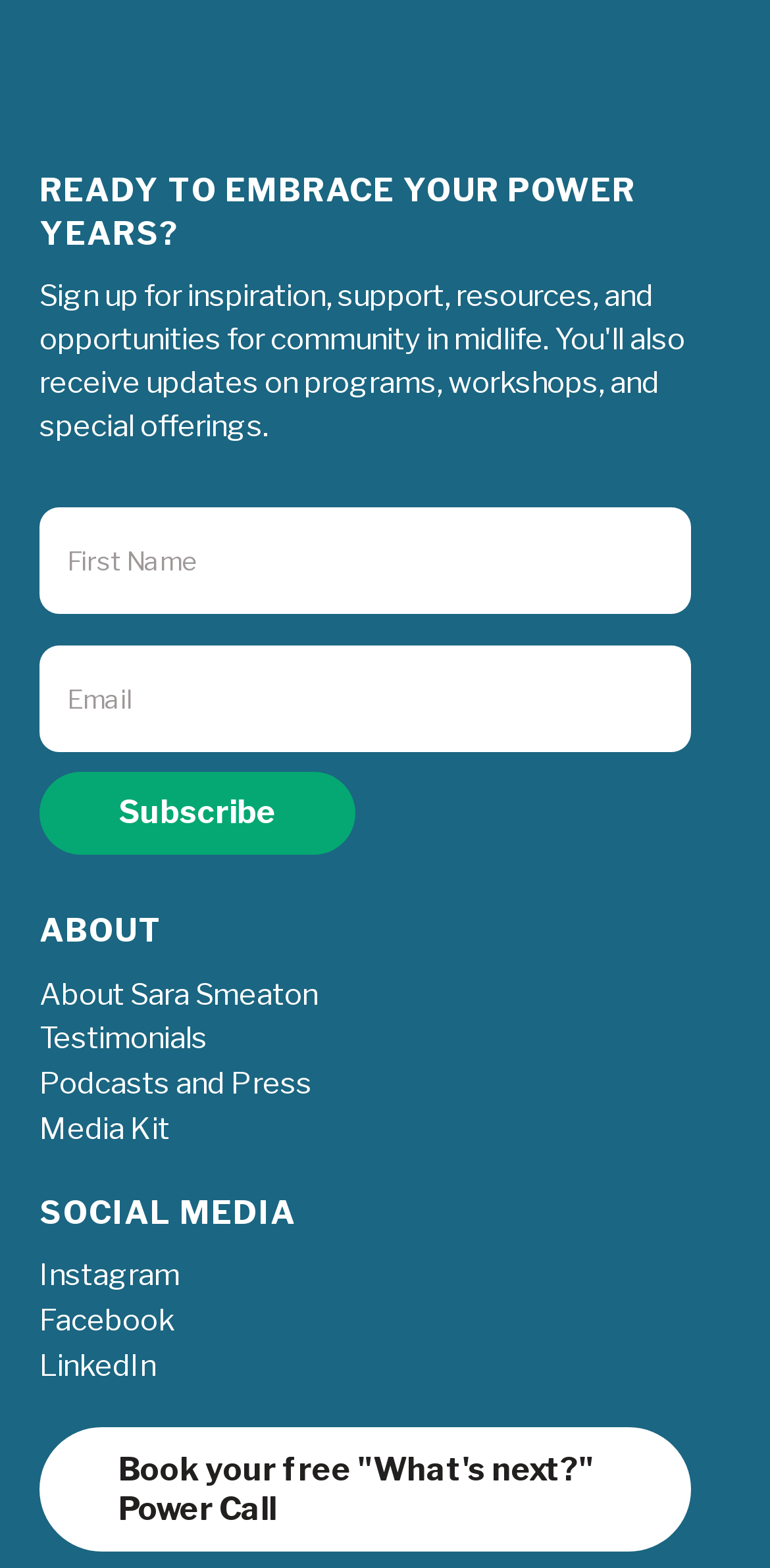Use a single word or phrase to answer the question:
How many textboxes are on the webpage?

2